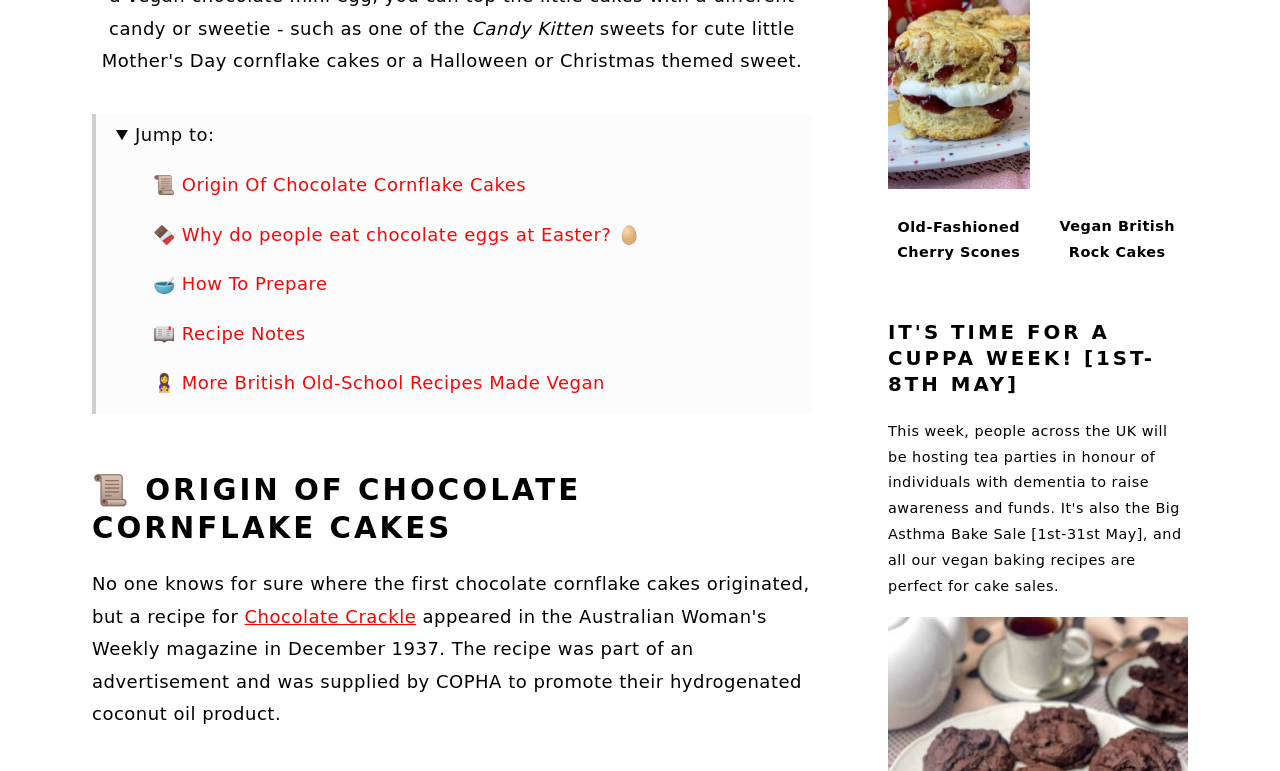Please provide the bounding box coordinates for the element that needs to be clicked to perform the following instruction: "Click on the link to learn about the origin of chocolate cornflake cakes". The coordinates should be given as four float numbers between 0 and 1, i.e., [left, top, right, bottom].

[0.12, 0.226, 0.411, 0.253]